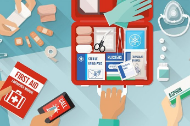Provide a thorough and detailed response to the question by examining the image: 
What type of supplies are included in the first aid kit?

The caption lists the contents of the first aid kit, which include adhesive bandages, medical scissors, antiseptic wipes, and gauze pads, all neatly arranged in the bright red case.